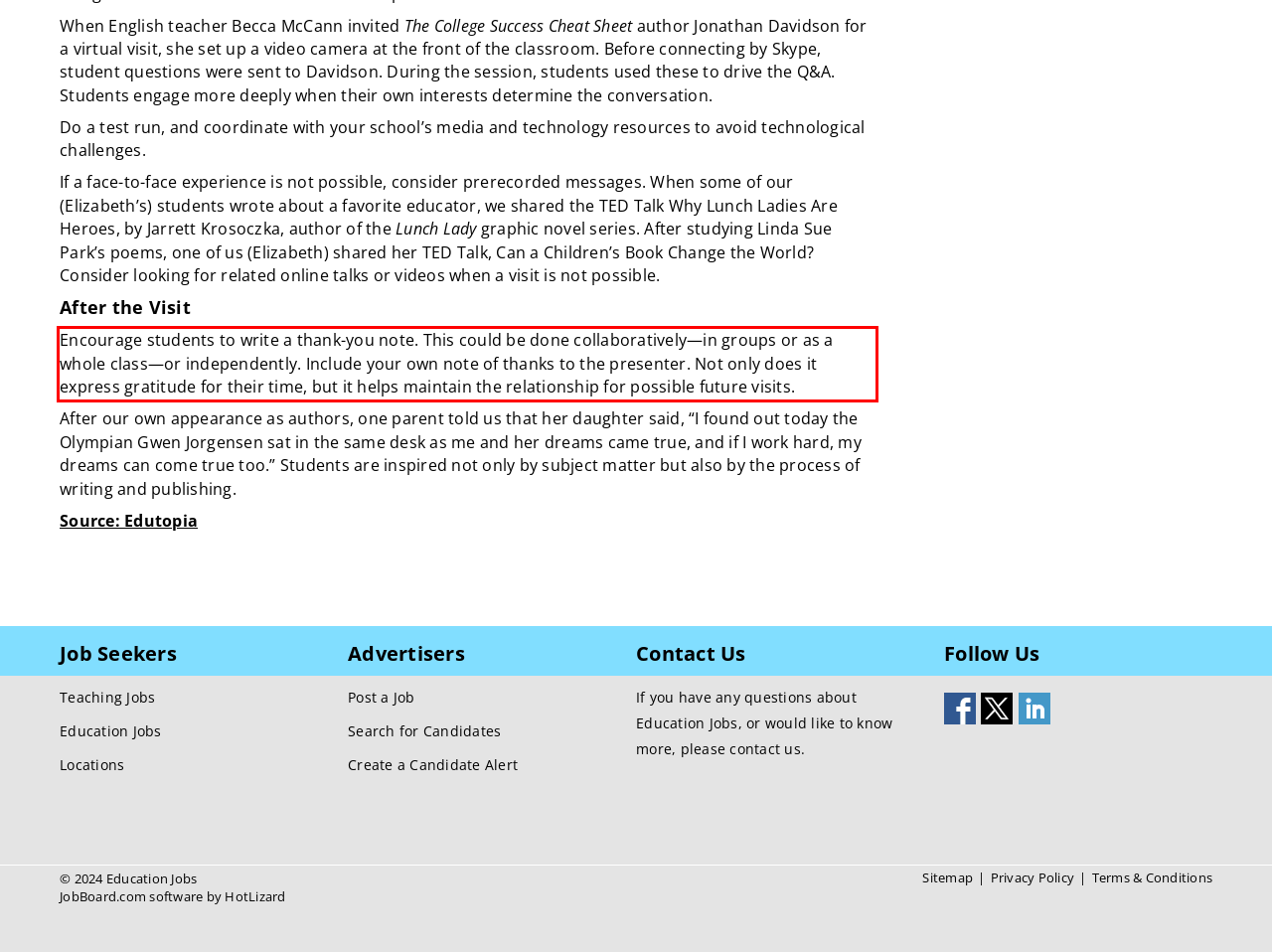You are provided with a screenshot of a webpage featuring a red rectangle bounding box. Extract the text content within this red bounding box using OCR.

Encourage students to write a thank-you note. This could be done collaboratively—in groups or as a whole class—or independently. Include your own note of thanks to the presenter. Not only does it express gratitude for their time, but it helps maintain the relationship for possible future visits.